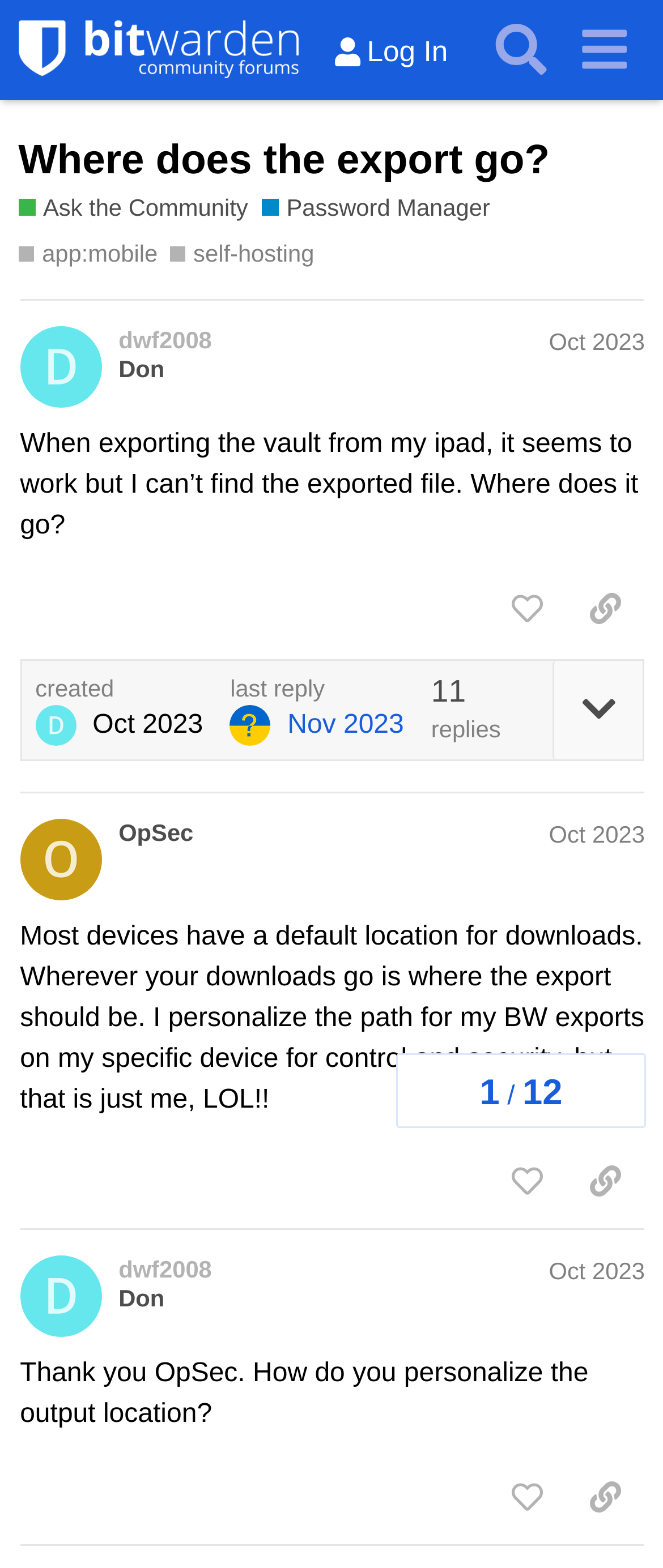Generate the main heading text from the webpage.

Where does the export go?